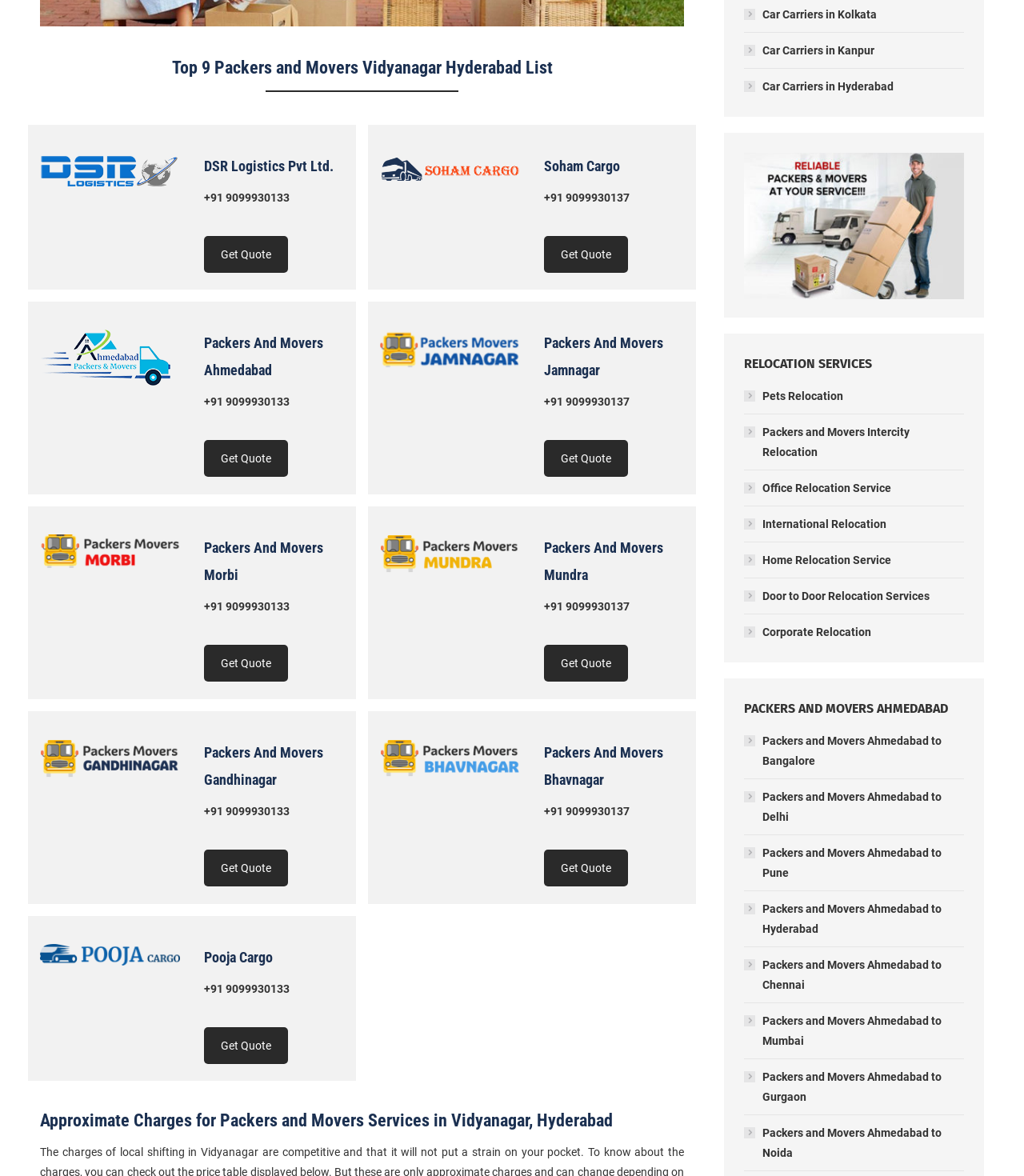What is the name of the first packer and mover listed?
We need a detailed and exhaustive answer to the question. Please elaborate.

The first packer and mover listed is DSR Logistics Pvt Ltd., which can be found in the heading element with the text 'DSR Logistics Pvt Ltd.' and a link with the same text.